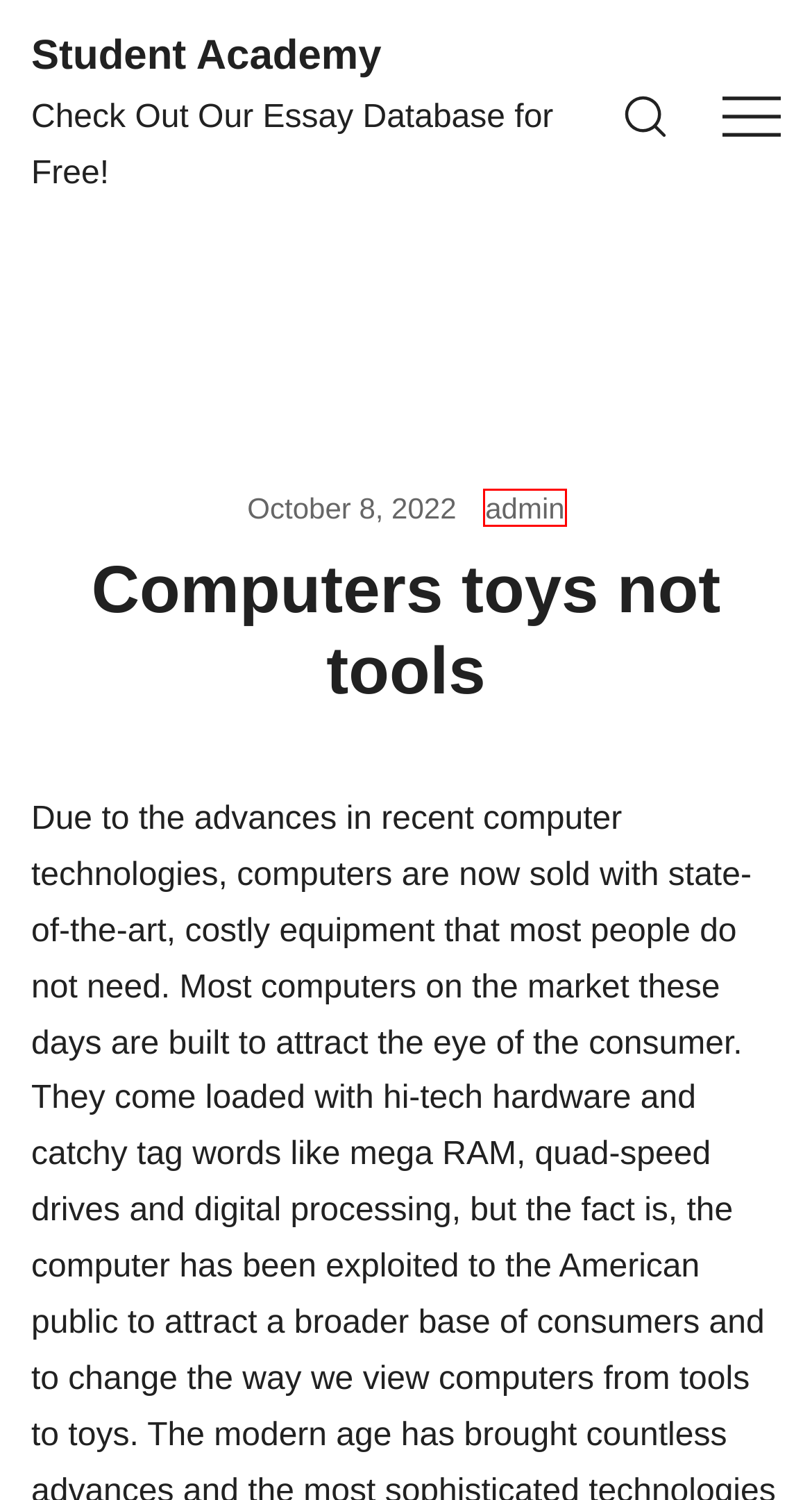Review the webpage screenshot and focus on the UI element within the red bounding box. Select the best-matching webpage description for the new webpage that follows after clicking the highlighted element. Here are the candidates:
A. admin, Author at Student Academy
B. Human resource mangement in Solvay Free Essay Sample on Student Academy
C. In this article Essay Example Free Essay Sample on Student Academy
D. Death of a Salesman Essay Example Free Essay Sample on Student Academy
E. Picture Of Memories Essay Example Free Essay Sample on Student Academy
F. Analysis of a The Disquisition of Government by Jo Free Essay Sample on Student Academy
G. Botiga: Fast & Lightweight WooCommerce WordPress Theme
H. Free Essay Samples by Students Academy - Student Academy

A